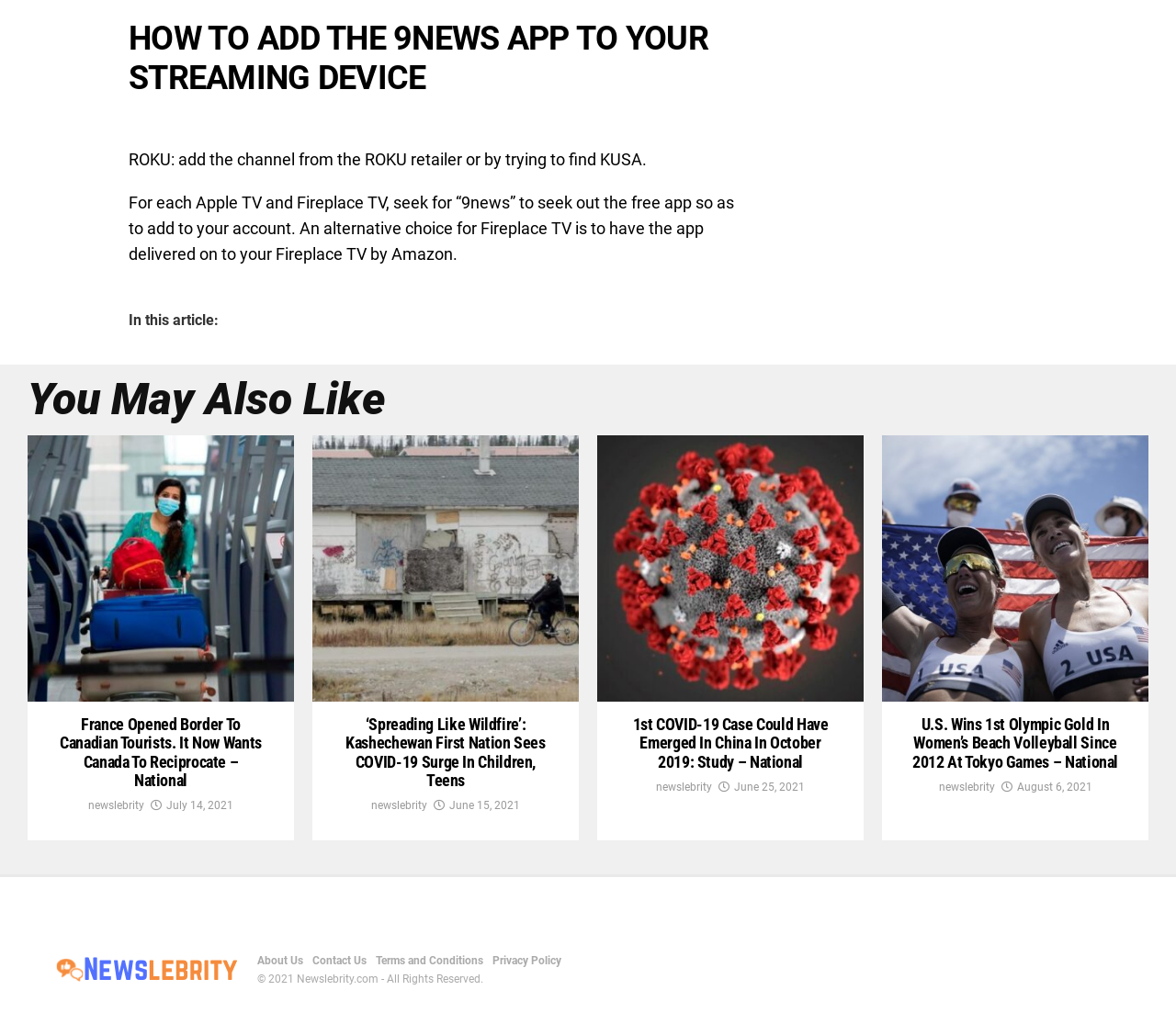Indicate the bounding box coordinates of the clickable region to achieve the following instruction: "Click on 'France Opened Border To Canadian Tourists. It Now Wants Canada To Reciprocate – National'."

[0.051, 0.7, 0.223, 0.771]